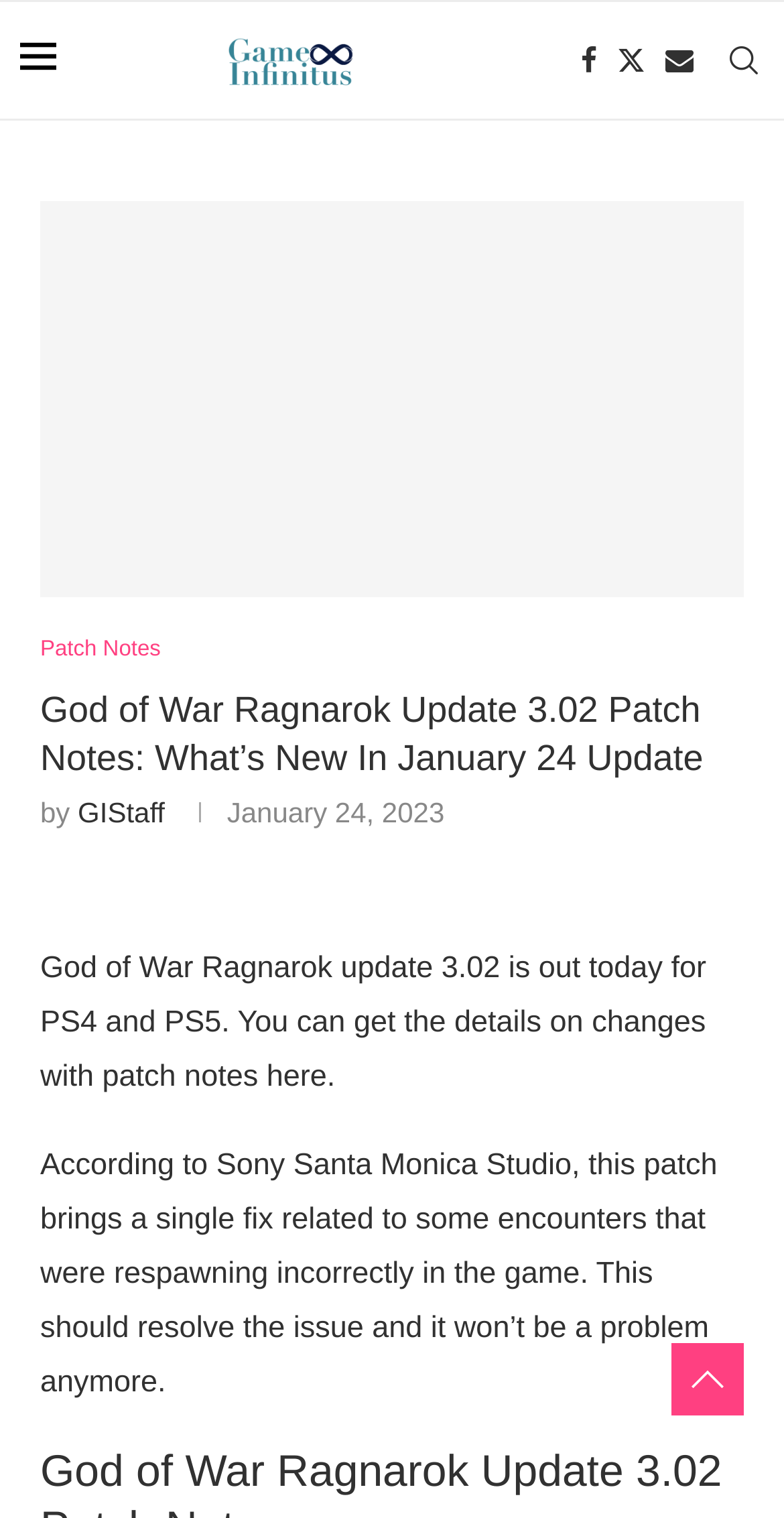Show the bounding box coordinates of the region that should be clicked to follow the instruction: "Check the GIStaff link."

[0.099, 0.524, 0.21, 0.545]